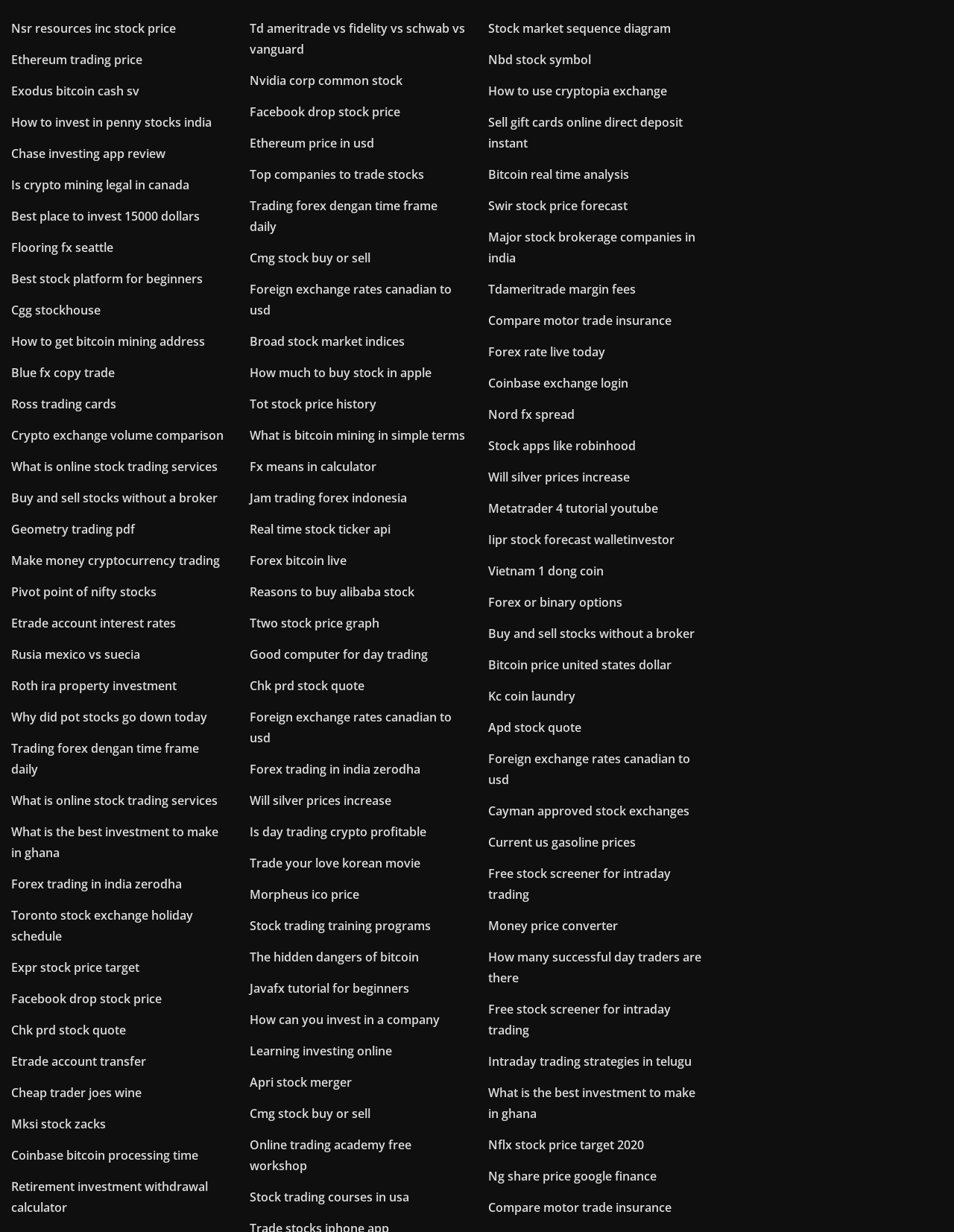Highlight the bounding box coordinates of the element you need to click to perform the following instruction: "Explore 'Crypto exchange volume comparison'."

[0.012, 0.347, 0.234, 0.36]